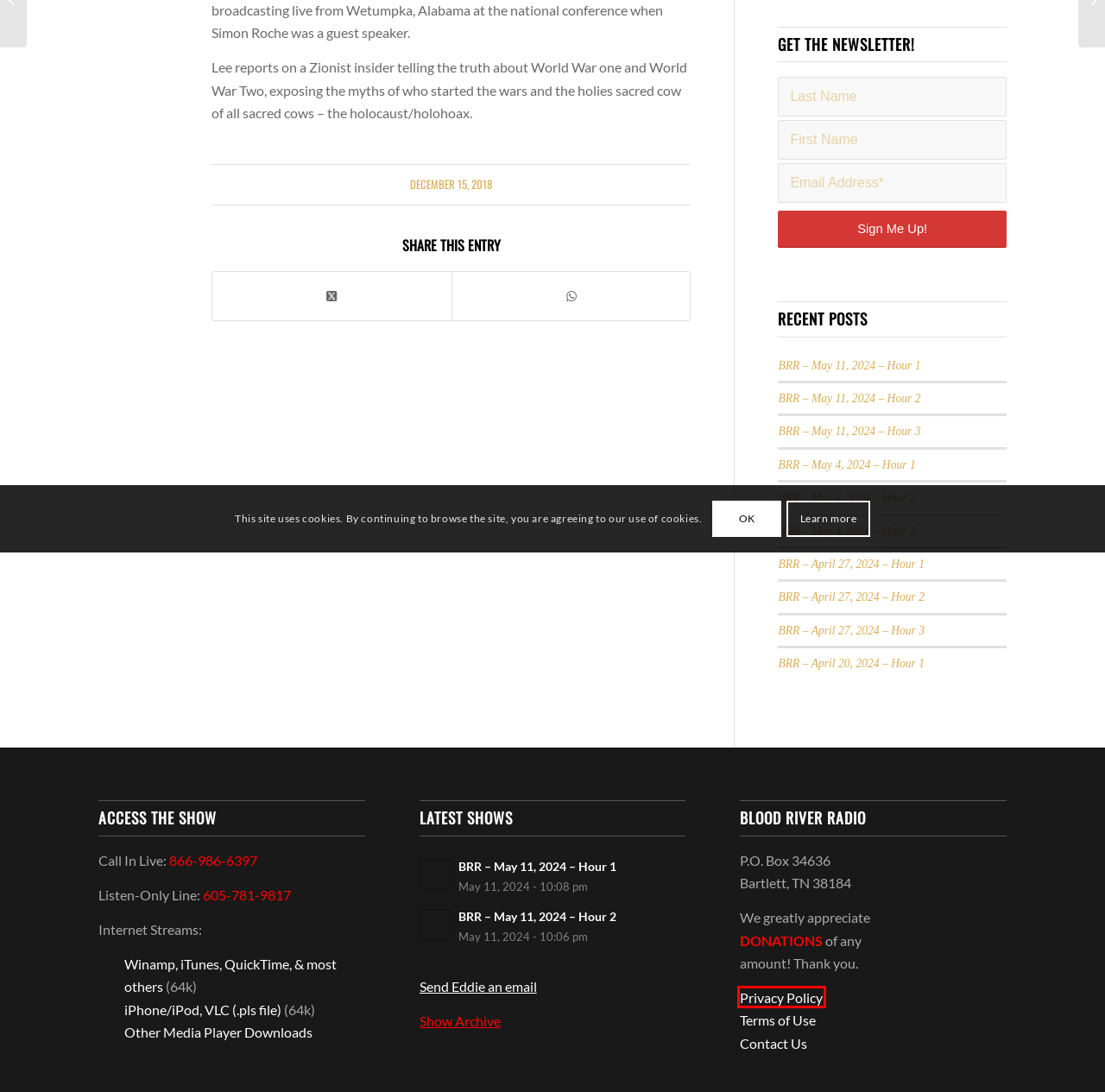Observe the screenshot of a webpage with a red bounding box around an element. Identify the webpage description that best fits the new page after the element inside the bounding box is clicked. The candidates are:
A. BRR – May 4, 2024 – Hour 2 – Blood River Radio
B. BRR – May 11, 2024 – Hour 1 – Blood River Radio
C. BRR – May 4, 2024 – Hour 1 – Blood River Radio
D. Terms of Use – Blood River Radio
E. Liberty News Radio
F. Privacy Policy – Blood River Radio
G. BRR – April 20, 2024 – Hour 1 – Blood River Radio
H. Contact – Blood River Radio

F